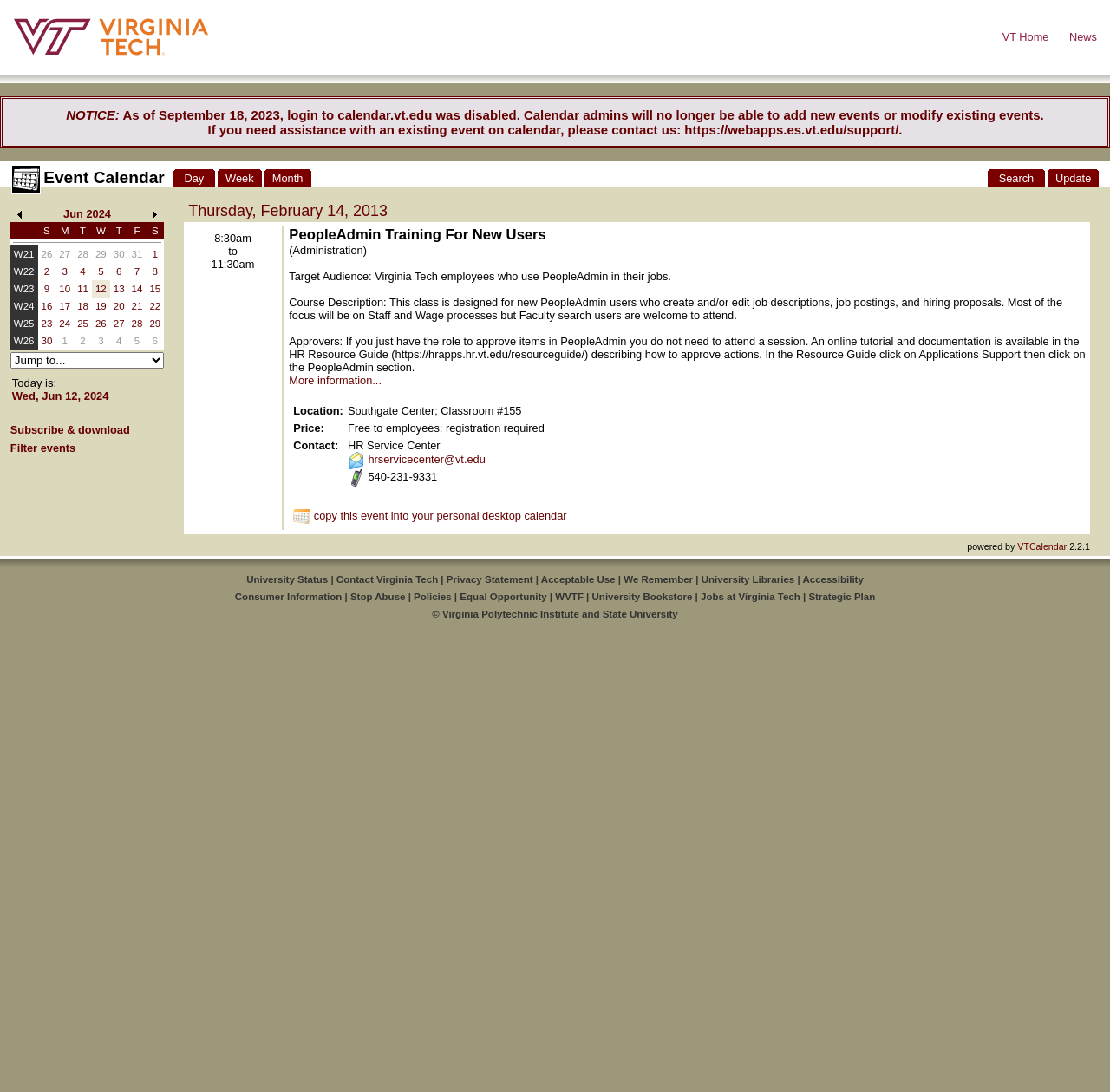Answer the following inquiry with a single word or phrase:
What is the top navigation menu?

VT Home, News